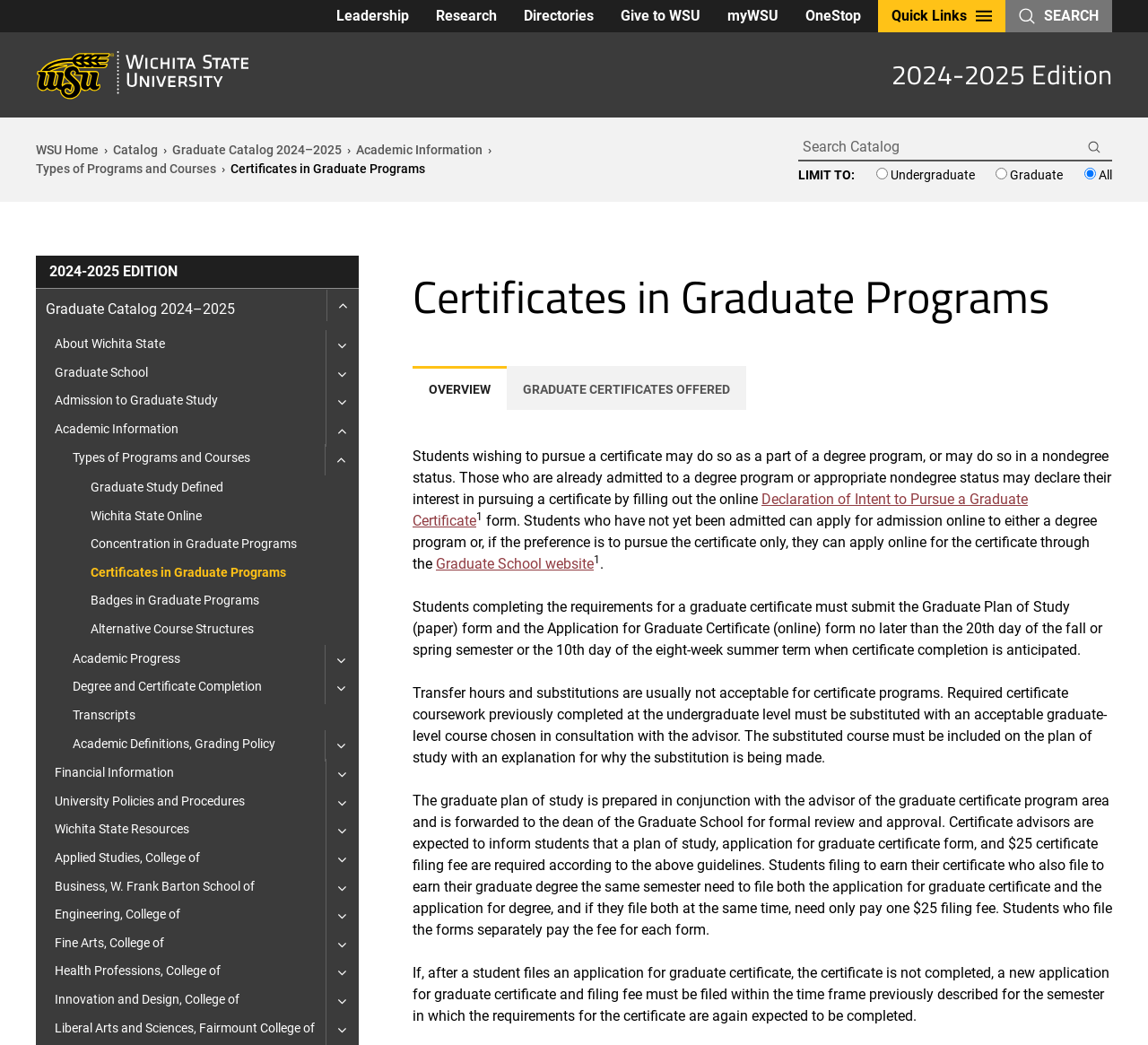Analyze the image and answer the question with as much detail as possible: 
What is the current catalog edition?

The current catalog edition can be found in the heading '2024-2025 Edition' at the top of the webpage, which is also the title of the main content section.